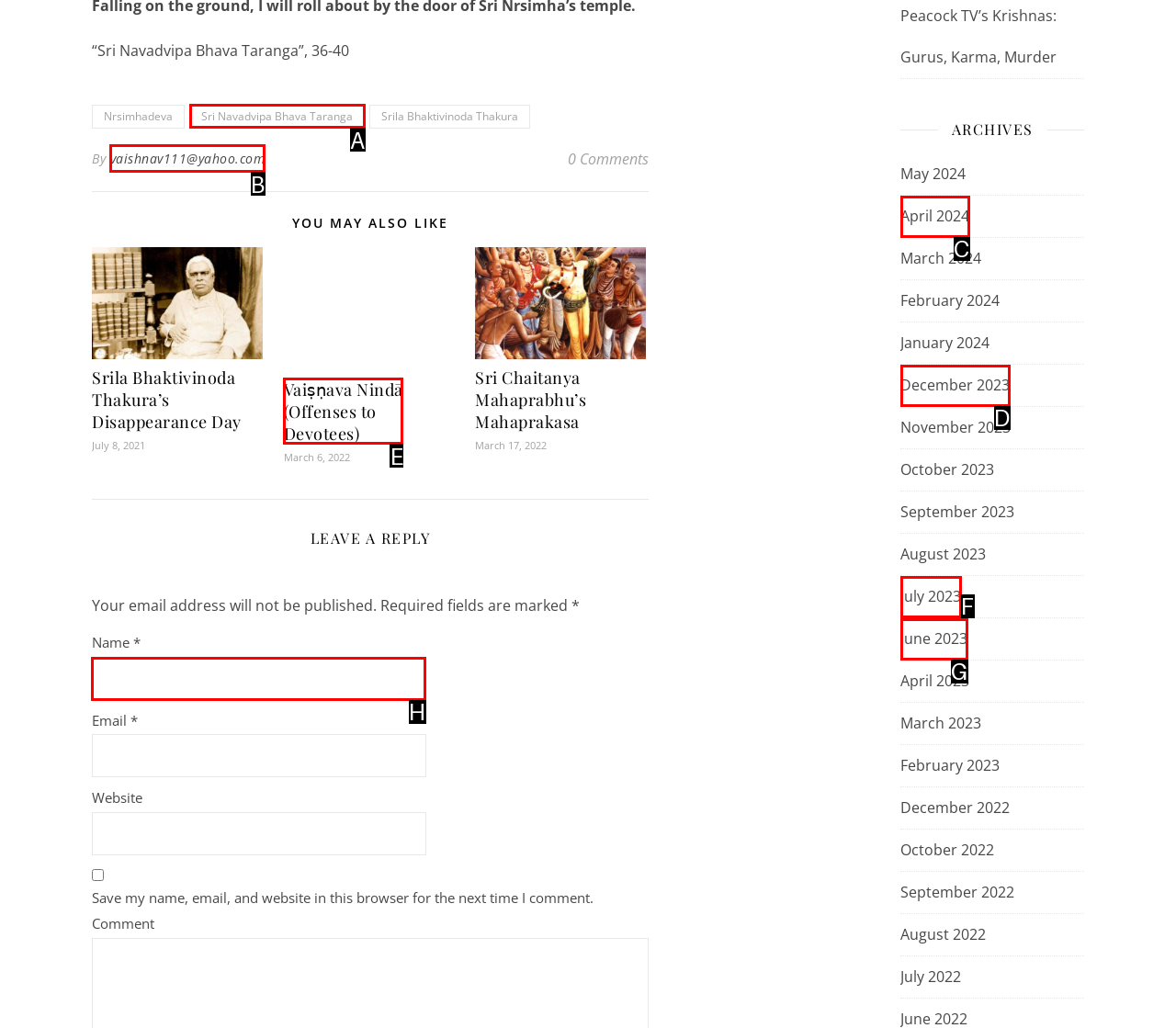Find the option you need to click to complete the following instruction: Enter your name
Answer with the corresponding letter from the choices given directly.

H